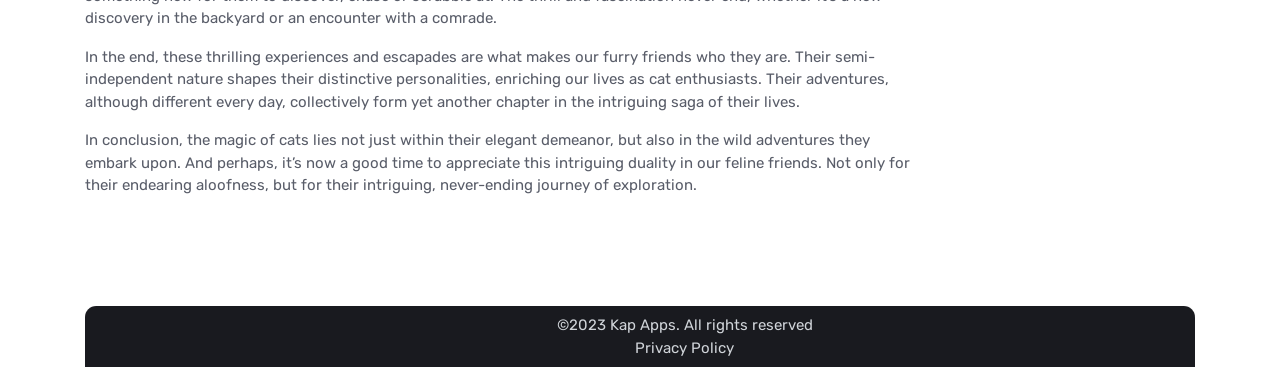What is the purpose of the text?
Based on the screenshot, respond with a single word or phrase.

To appreciate cats